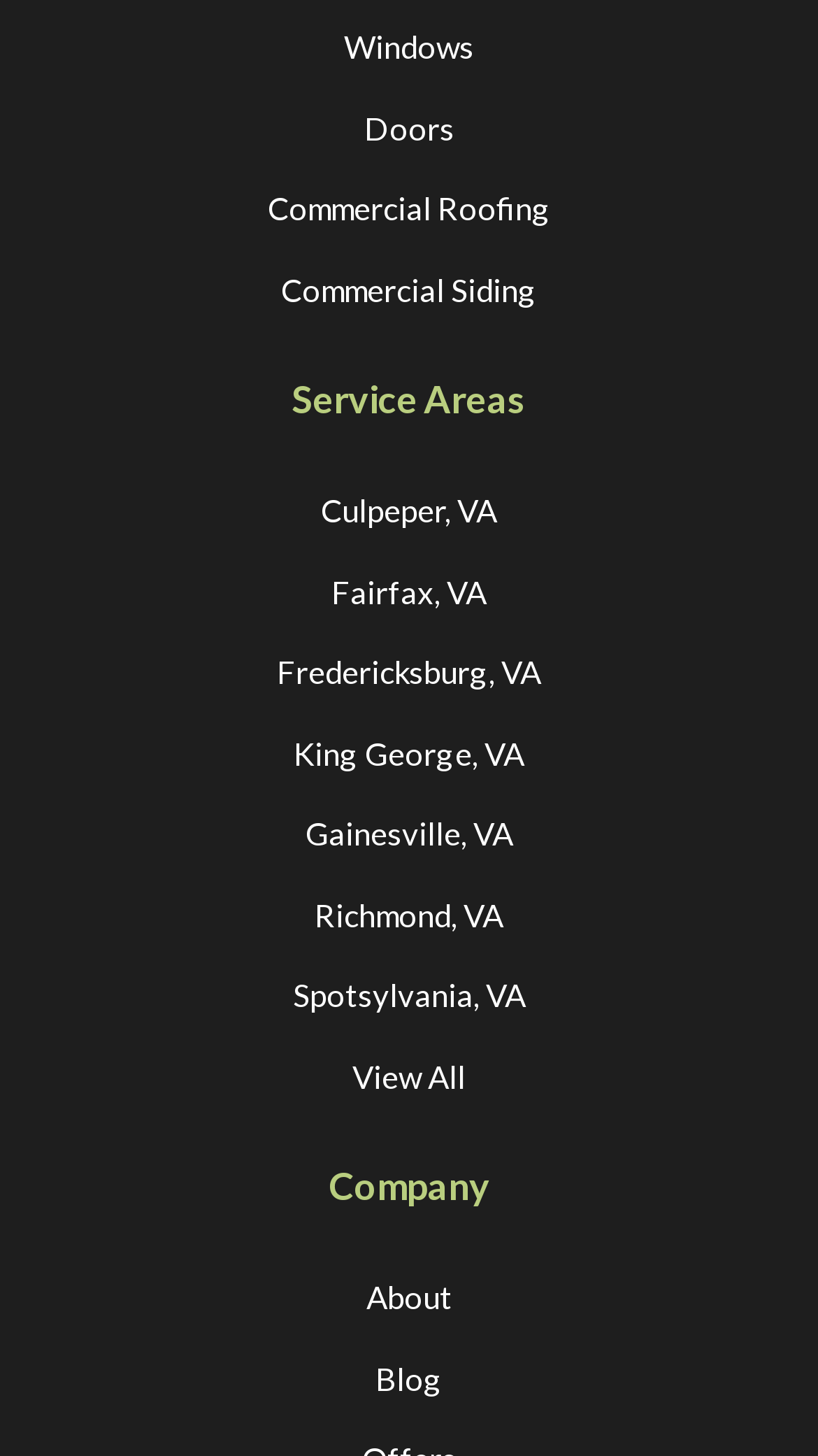Identify the bounding box for the UI element specified in this description: "Little Bitte Artisanal Cocktails". The coordinates must be four float numbers between 0 and 1, formatted as [left, top, right, bottom].

None